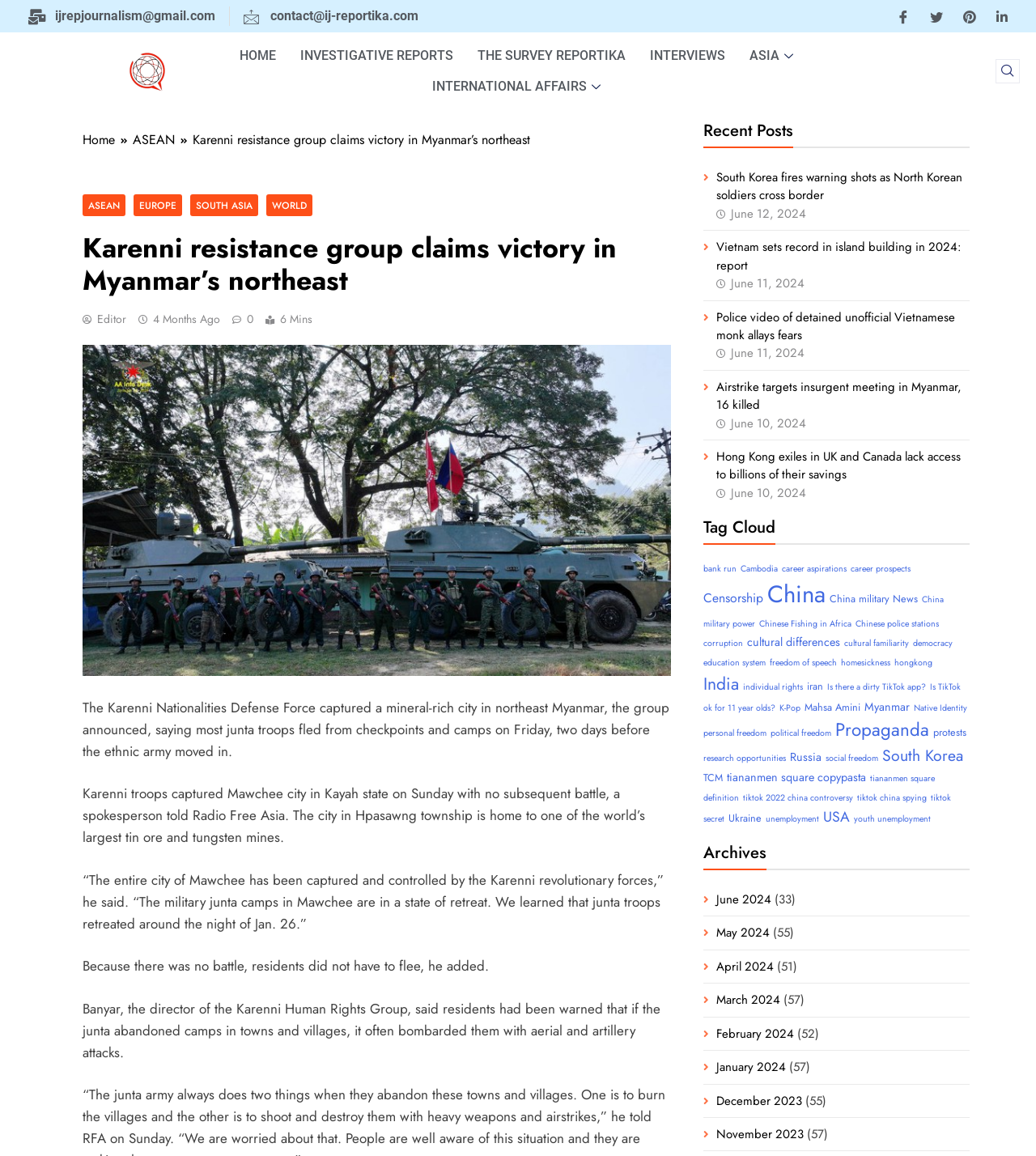Using the element description: "Chinese Fishing in Africa", determine the bounding box coordinates for the specified UI element. The coordinates should be four float numbers between 0 and 1, [left, top, right, bottom].

[0.733, 0.535, 0.822, 0.545]